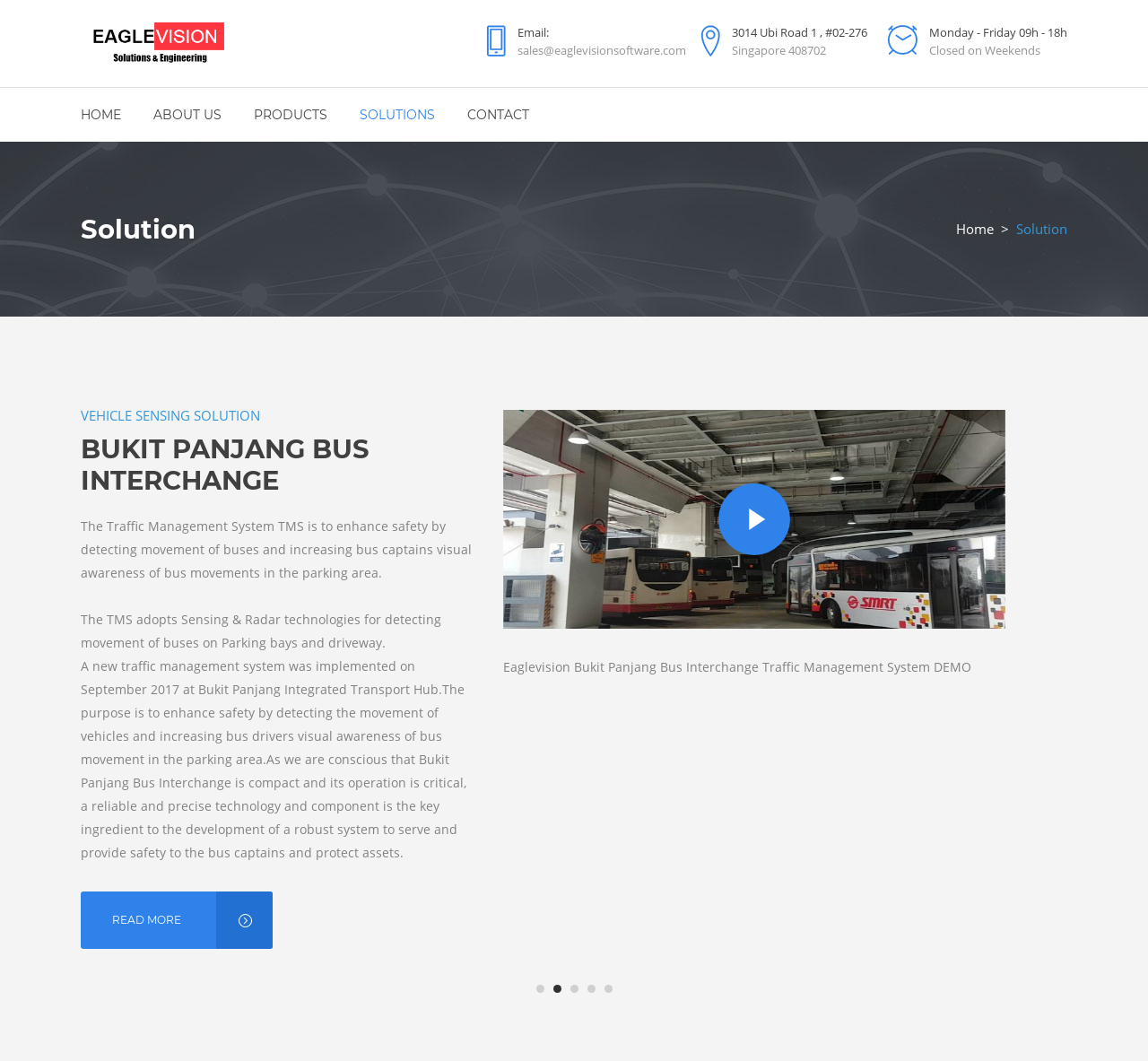Please determine the bounding box coordinates for the element that should be clicked to follow these instructions: "Click Eaglevision Traffic Management System".

[0.438, 0.386, 0.876, 0.593]